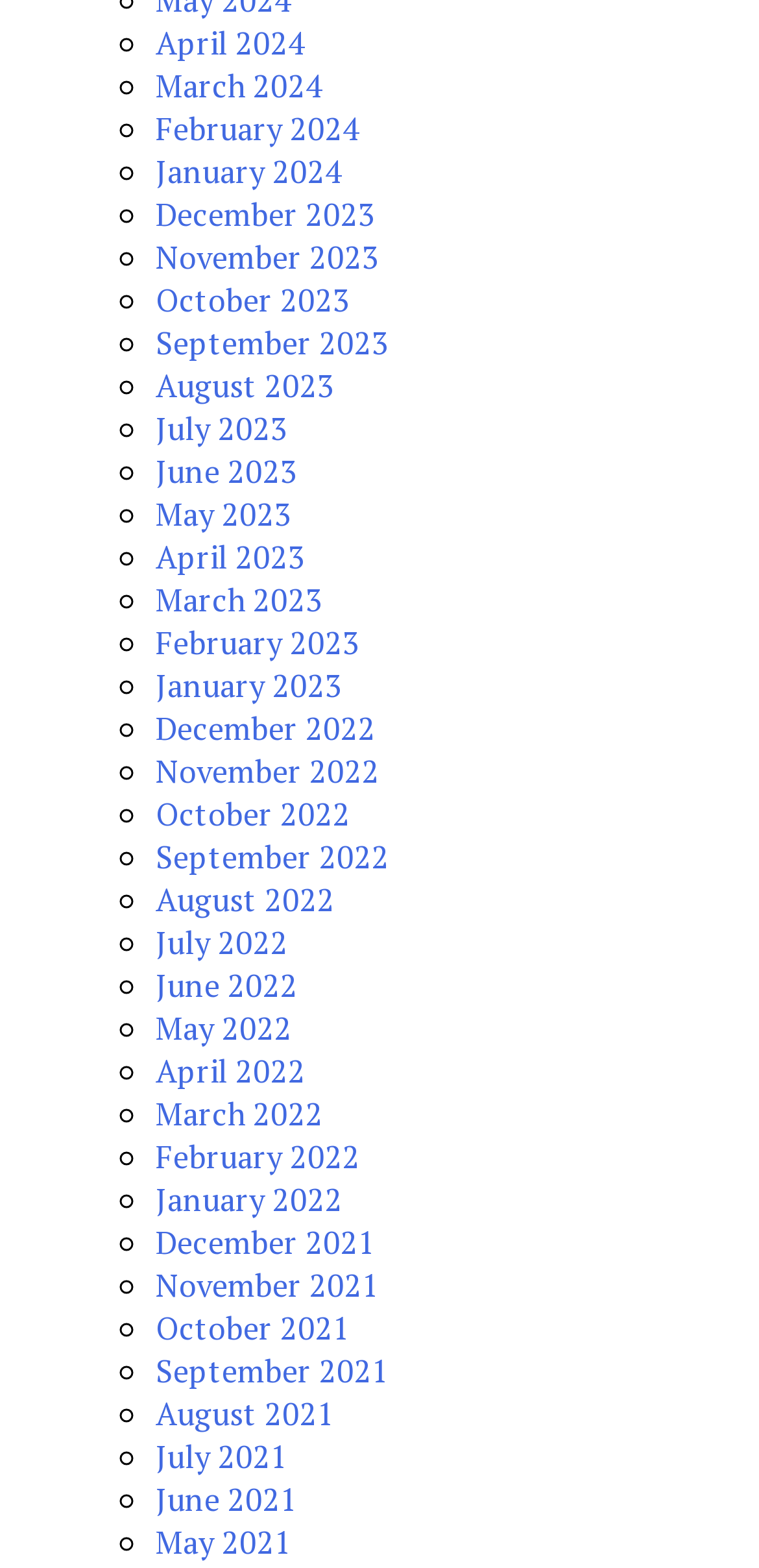How many months are listed?
Refer to the image and provide a one-word or short phrase answer.

24